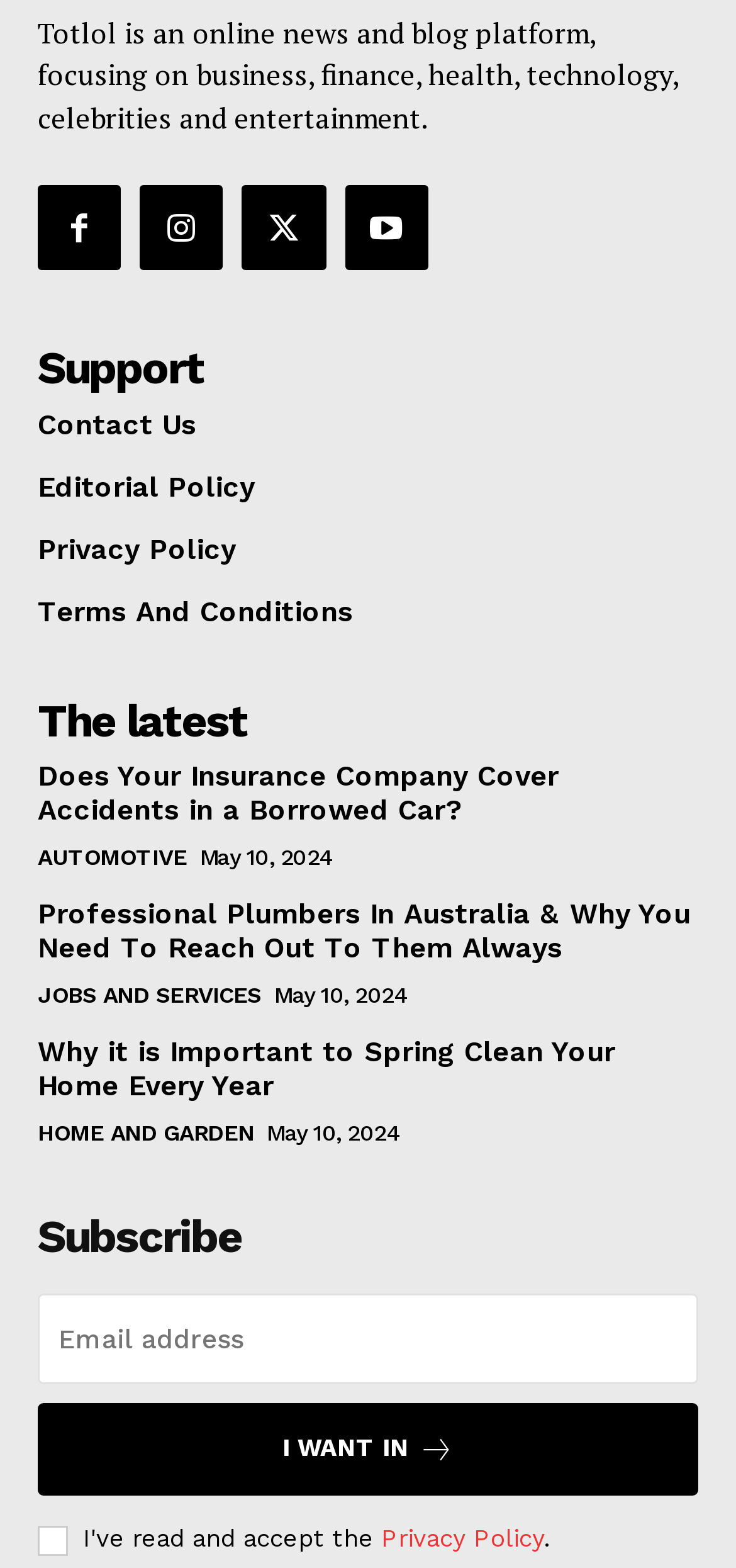Identify the bounding box coordinates for the element you need to click to achieve the following task: "Click on the 'Contact Us' link". Provide the bounding box coordinates as four float numbers between 0 and 1, in the form [left, top, right, bottom].

[0.051, 0.26, 0.949, 0.281]